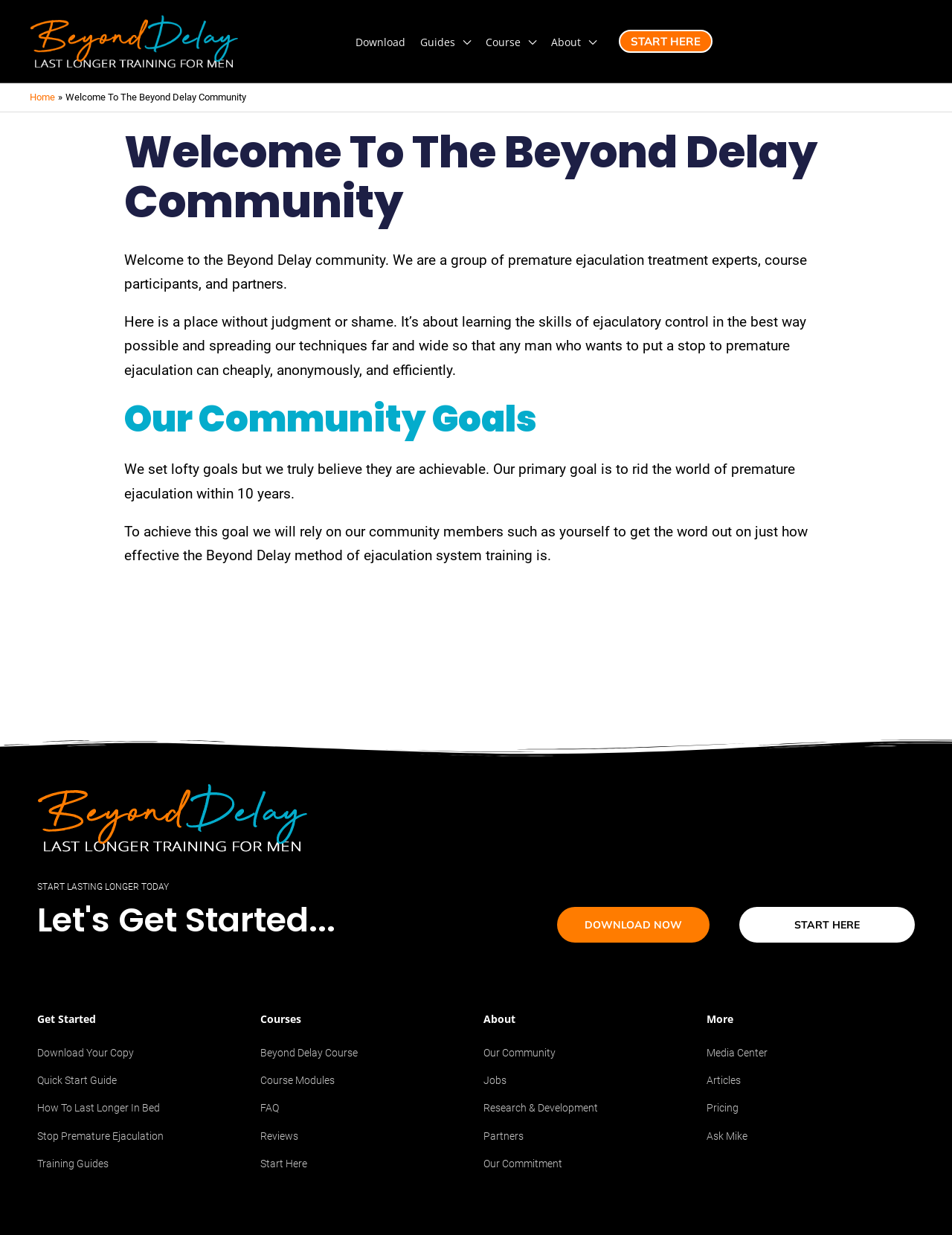Please find and report the bounding box coordinates of the element to click in order to perform the following action: "Read the article about how to last longer in bed". The coordinates should be expressed as four float numbers between 0 and 1, in the format [left, top, right, bottom].

[0.039, 0.888, 0.258, 0.907]